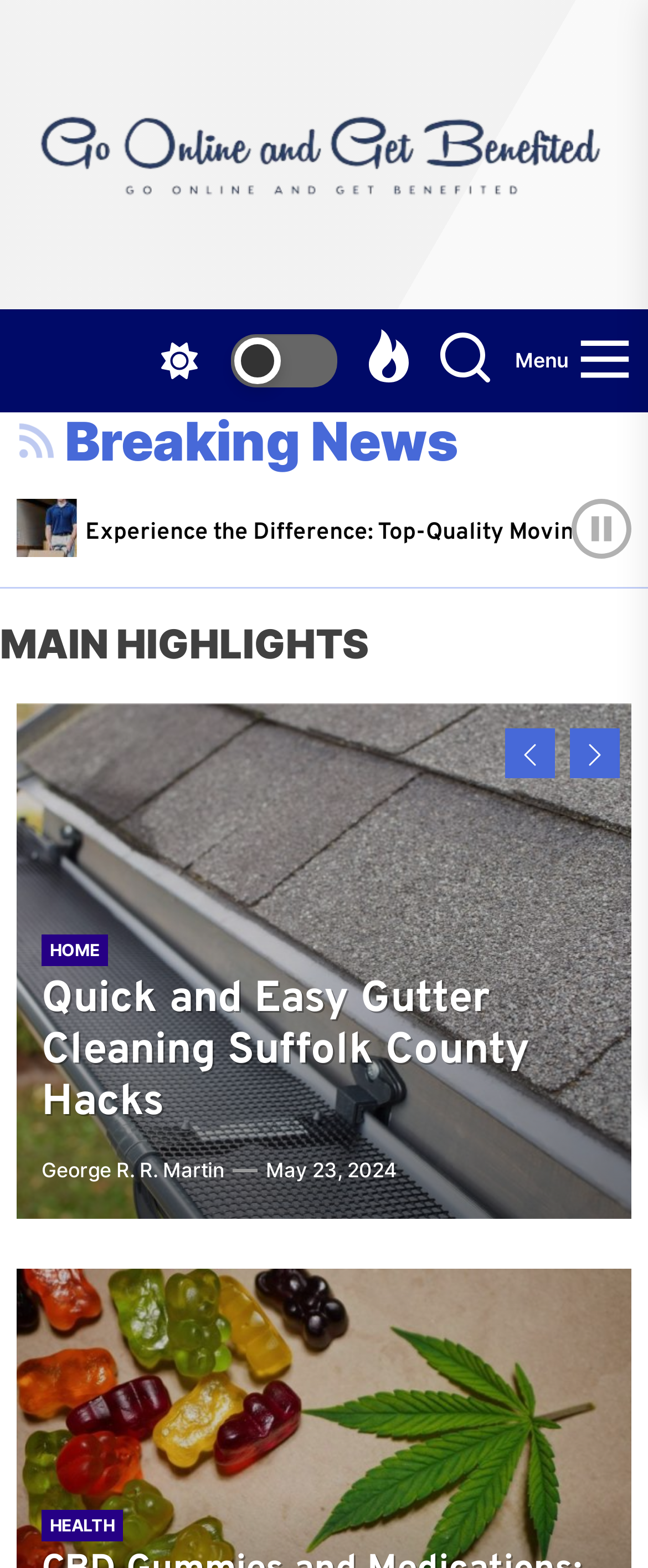Determine the bounding box coordinates of the clickable region to carry out the instruction: "Click the 'Menu' button".

[0.795, 0.21, 0.974, 0.25]